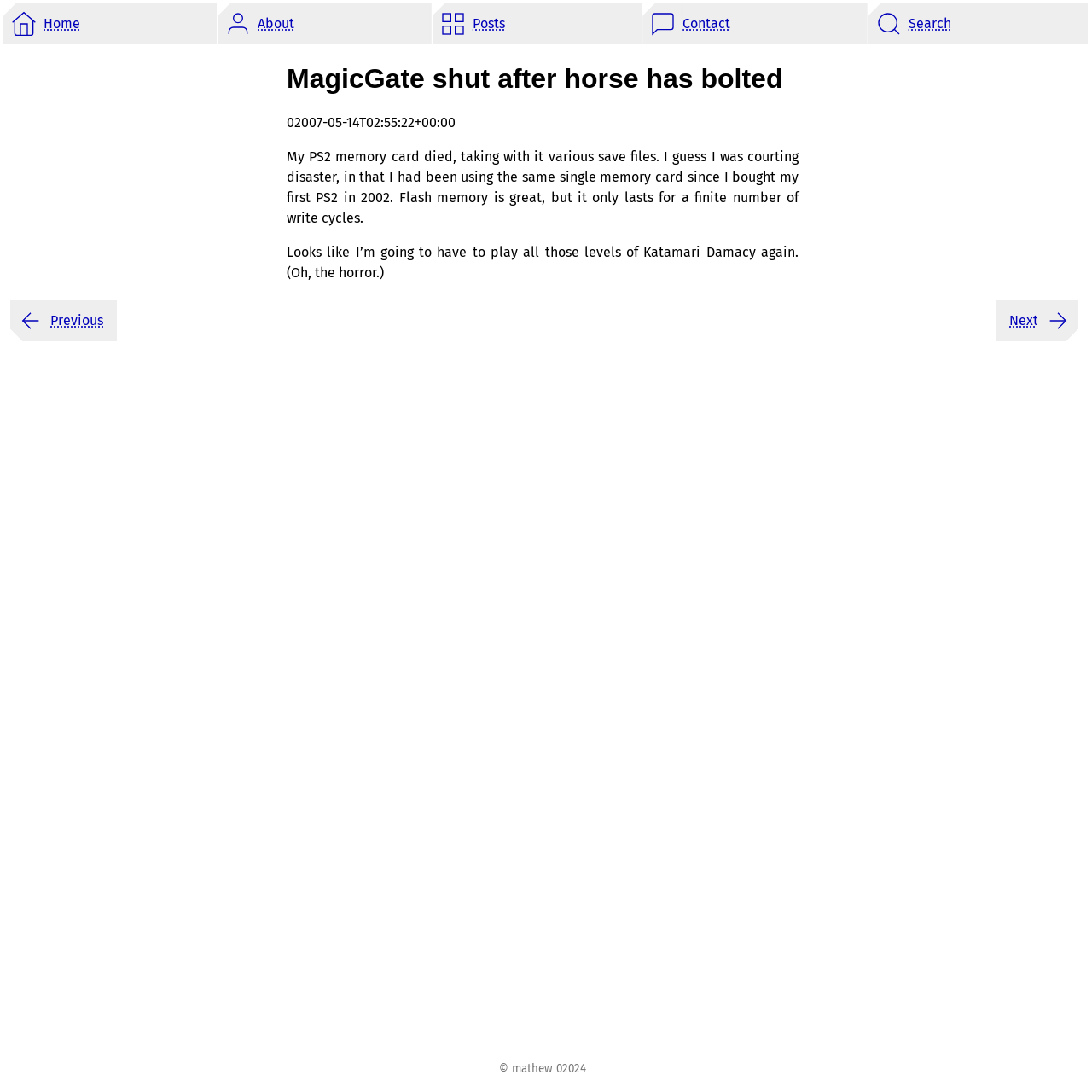Respond to the question below with a single word or phrase: What is the name of the website?

mathew's web site